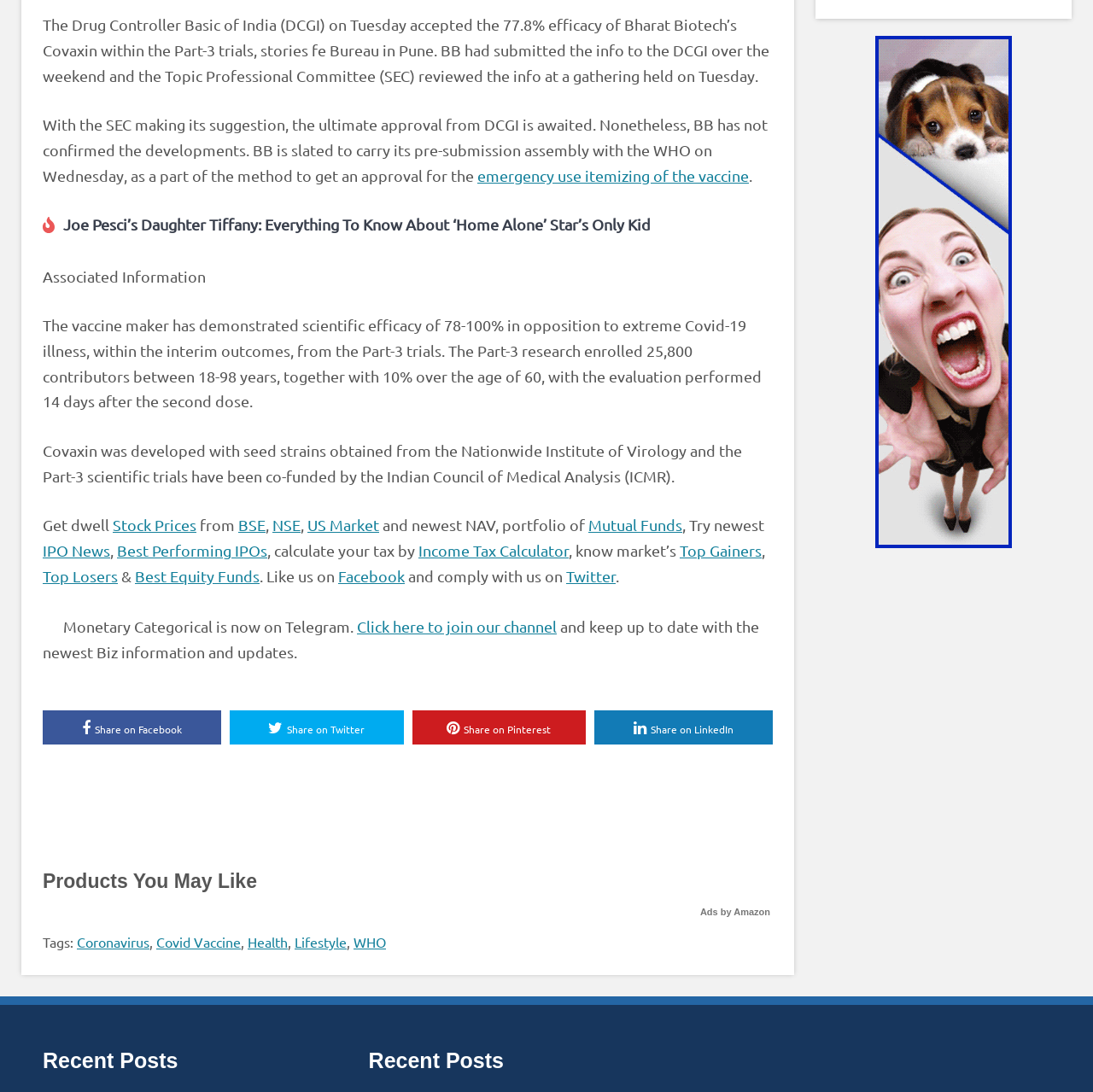Please identify the bounding box coordinates of the area that needs to be clicked to follow this instruction: "Check Stock Prices".

[0.103, 0.473, 0.18, 0.489]